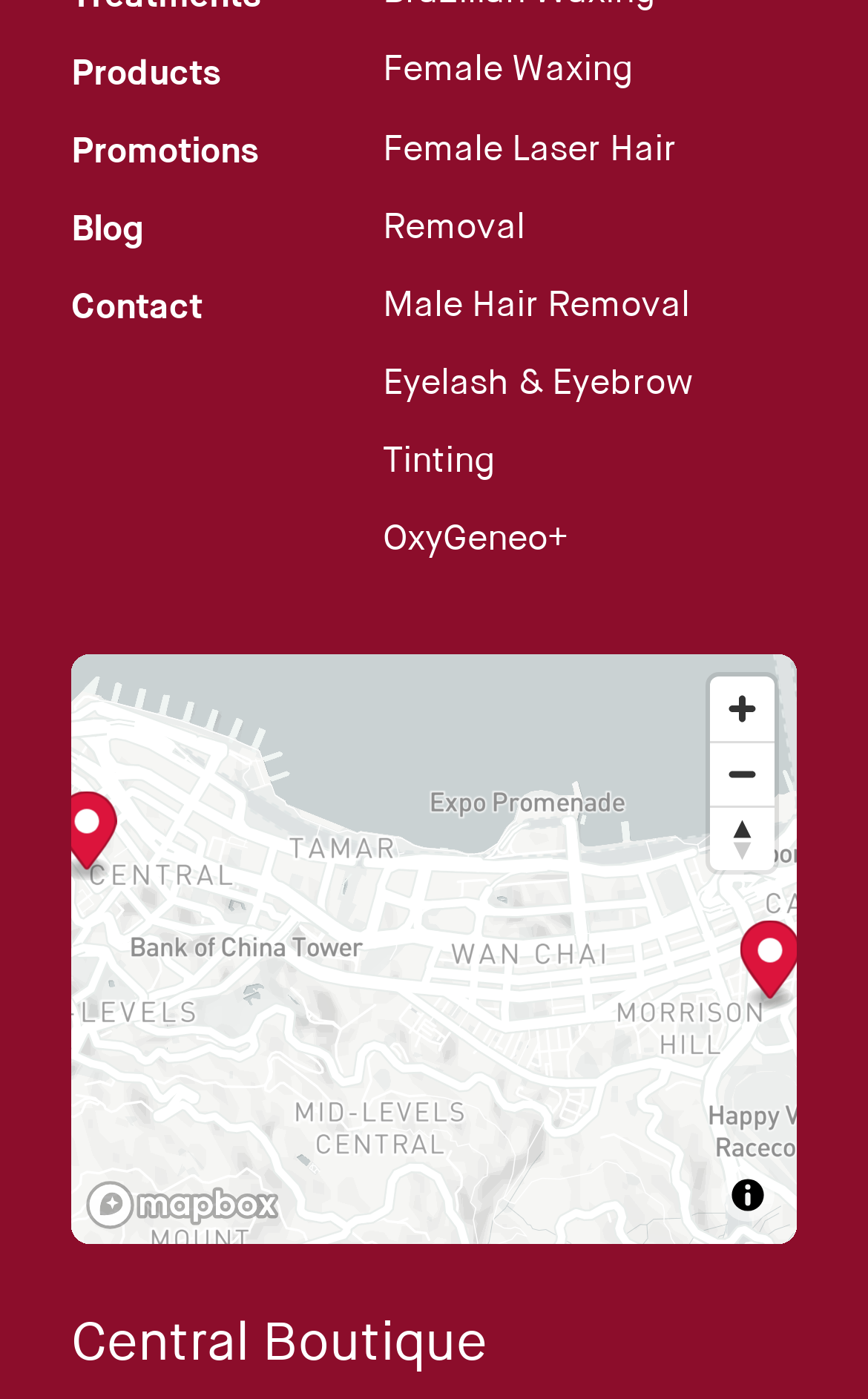Identify the bounding box coordinates for the UI element described as follows: Female Laser Hair Removal. Use the format (top-left x, top-left y, bottom-right x, bottom-right y) and ensure all values are floating point numbers between 0 and 1.

[0.441, 0.095, 0.779, 0.179]